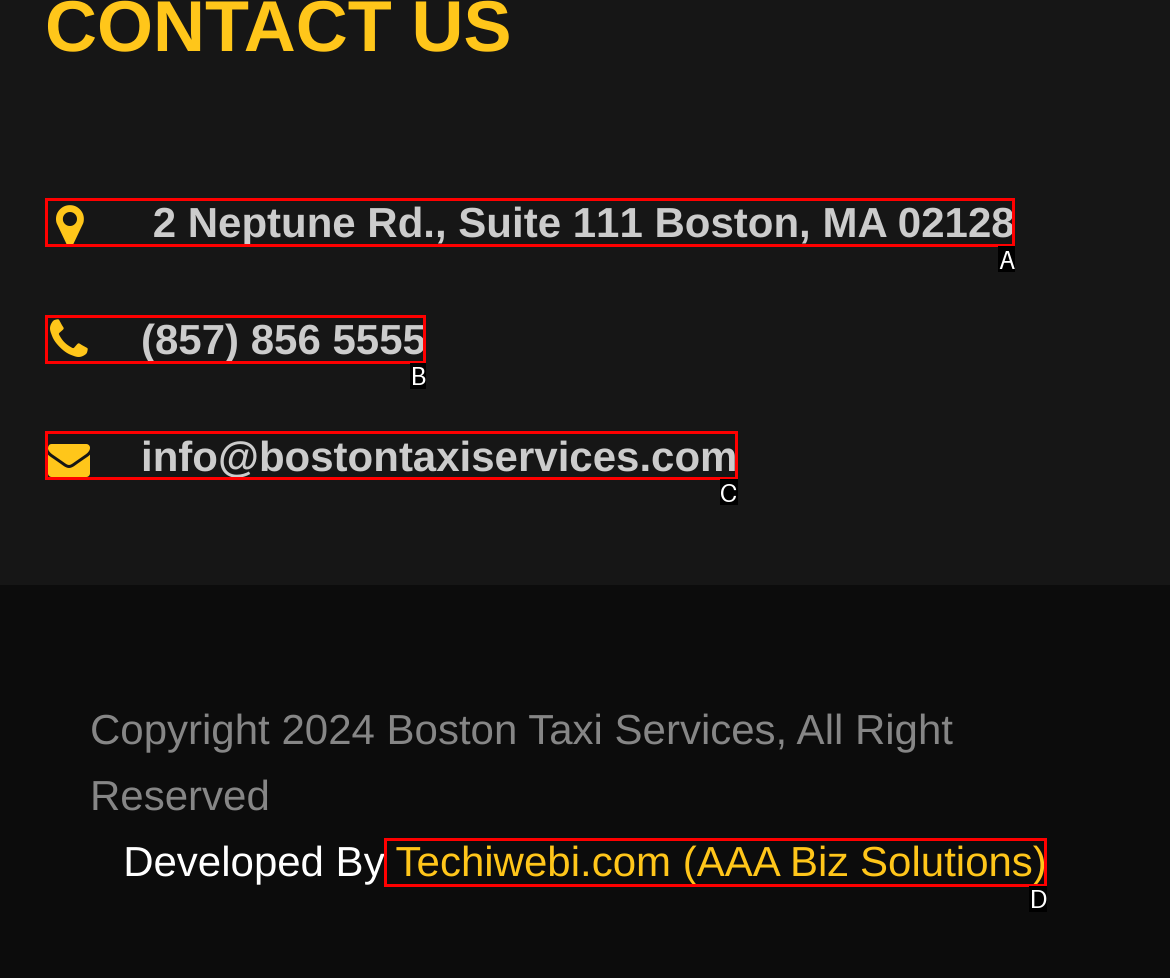Find the option that matches this description: info@bostontaxiservices.com
Provide the matching option's letter directly.

C